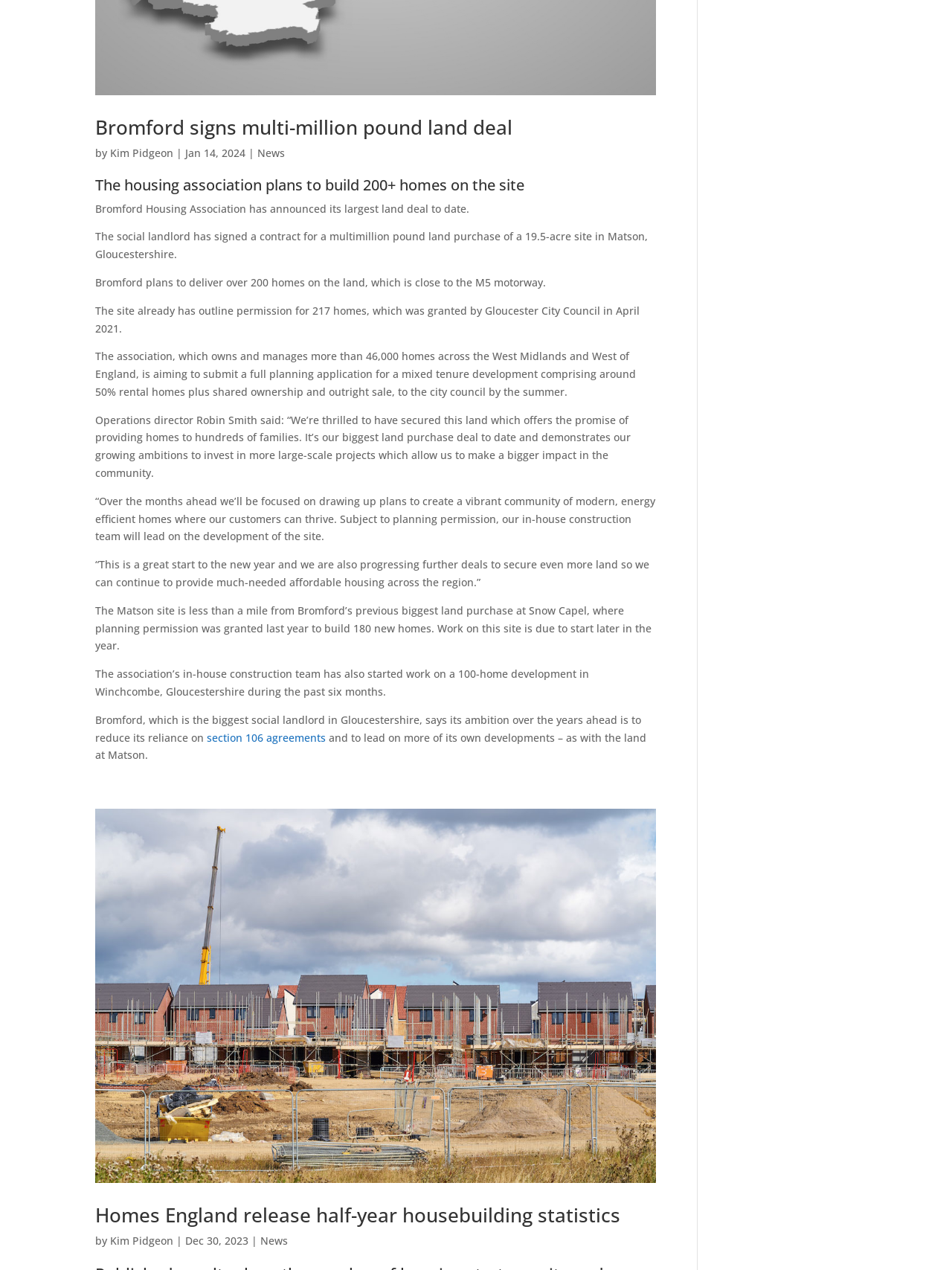Find and provide the bounding box coordinates for the UI element described with: "section 106 agreements".

[0.217, 0.575, 0.342, 0.586]